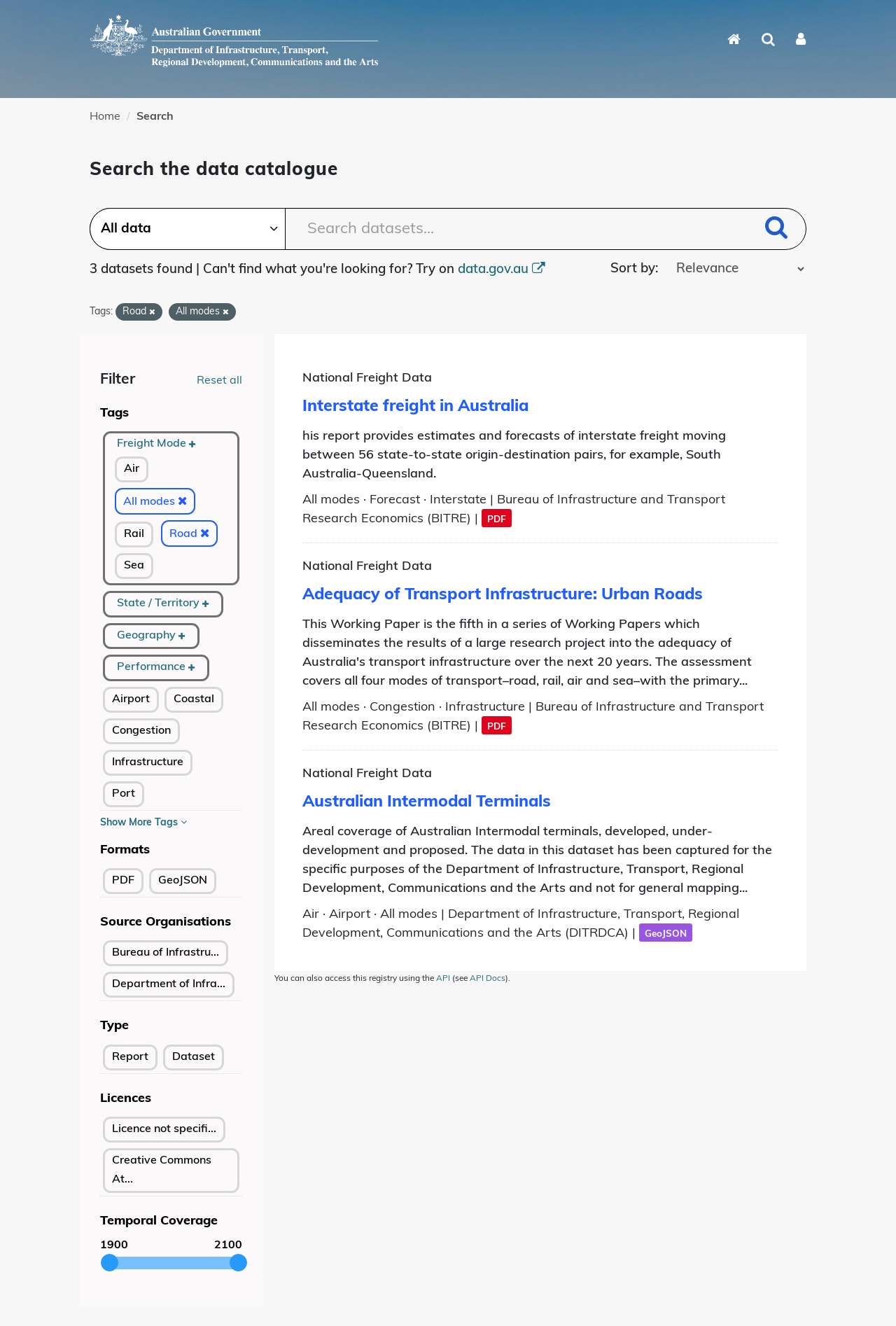Please identify the bounding box coordinates of the region to click in order to complete the task: "Search the data catalogue". The coordinates must be four float numbers between 0 and 1, specified as [left, top, right, bottom].

[0.1, 0.157, 0.9, 0.188]